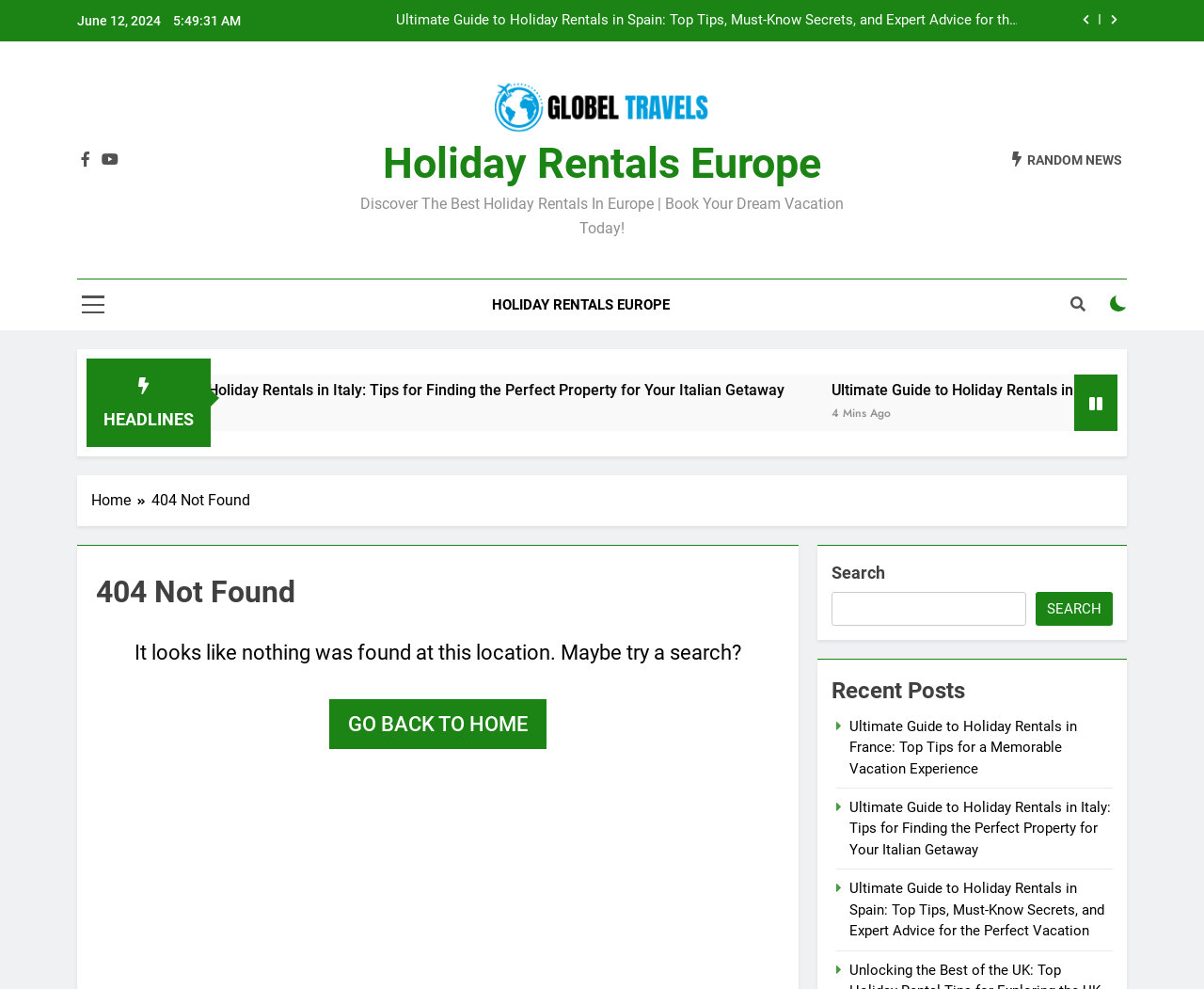Highlight the bounding box coordinates of the element you need to click to perform the following instruction: "view recent posts."

[0.691, 0.681, 0.924, 0.715]